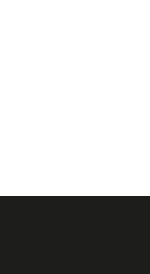Describe every detail you can see in the image.

The image depicts a WeChat QR Code, commonly used for connecting with contacts, accessing content, or making payments through the WeChat platform. Positioned prominently within a webpage, this QR code serves as a modern digital tool for user engagement, allowing visitors to easily follow or interact with a specific account or service linked to Mayer Brown. This strategic placement within the layout indicates its significance for enhancing connectivity and communication in a digital context.